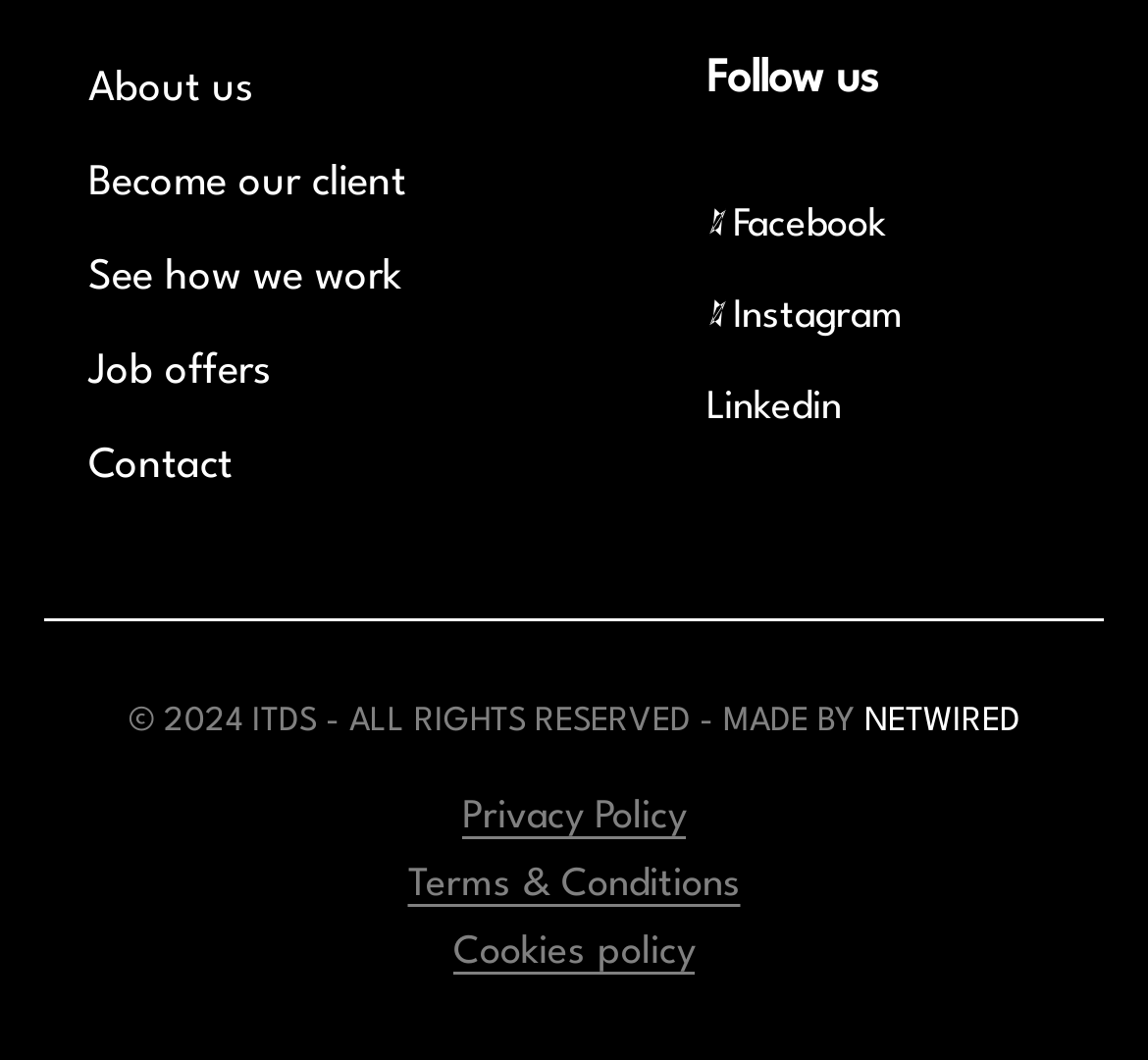Identify the bounding box coordinates for the element you need to click to achieve the following task: "Click on About us". The coordinates must be four float values ranging from 0 to 1, formatted as [left, top, right, bottom].

[0.077, 0.065, 0.221, 0.104]